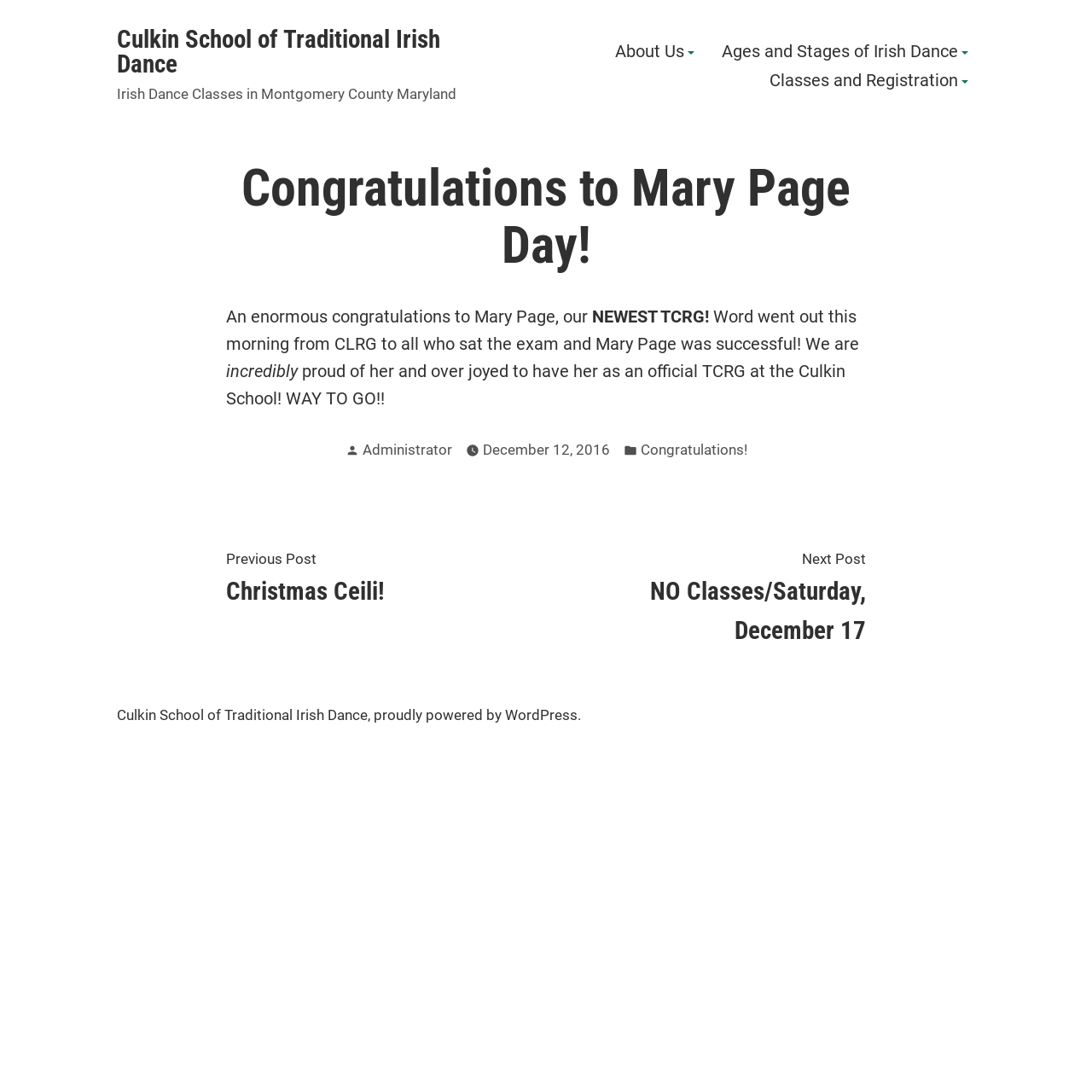Given the element description: "Administrator", predict the bounding box coordinates of this UI element. The coordinates must be four float numbers between 0 and 1, given as [left, top, right, bottom].

[0.332, 0.405, 0.414, 0.419]